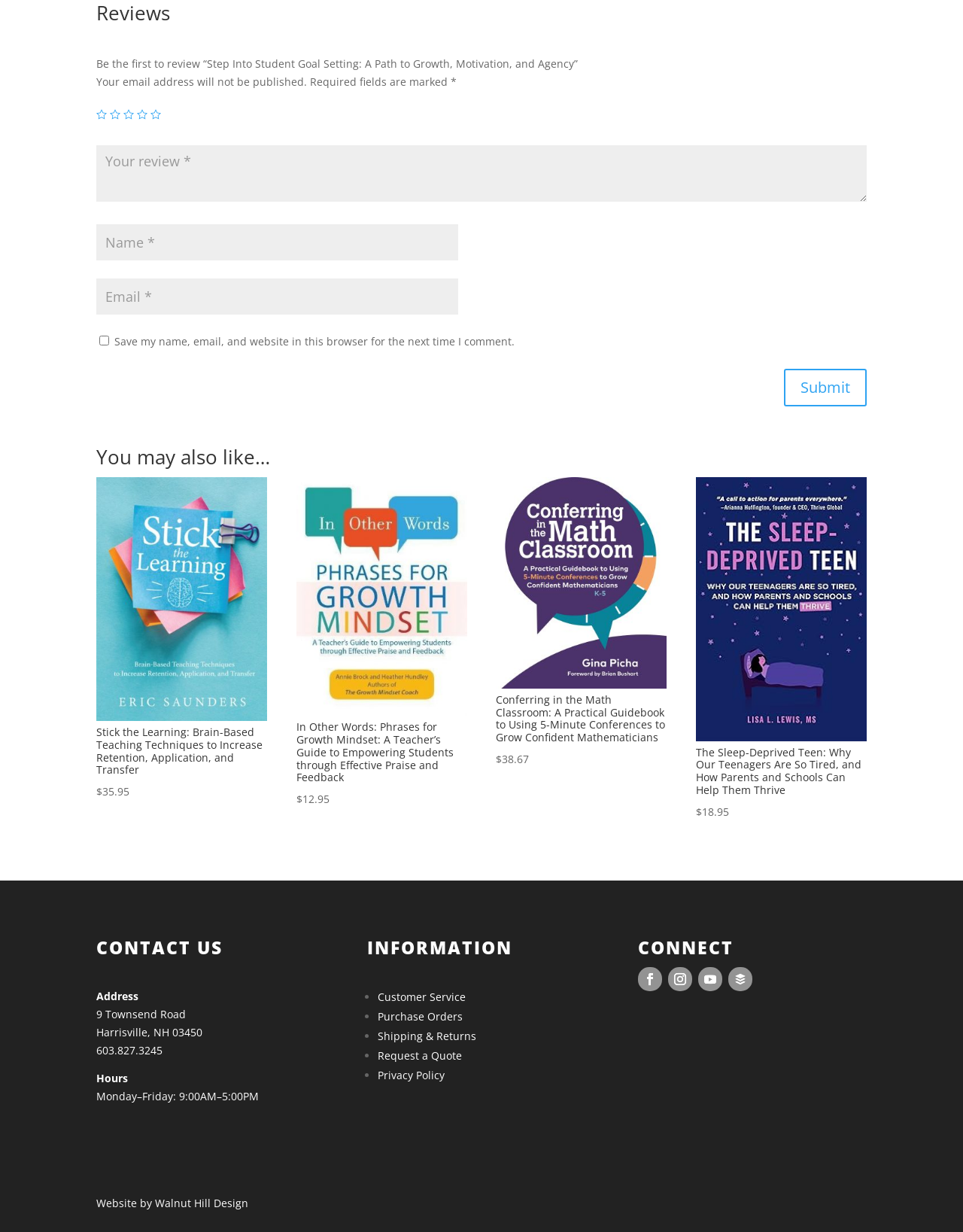Identify the bounding box coordinates for the element you need to click to achieve the following task: "Contact us". The coordinates must be four float values ranging from 0 to 1, formatted as [left, top, right, bottom].

[0.1, 0.761, 0.337, 0.784]